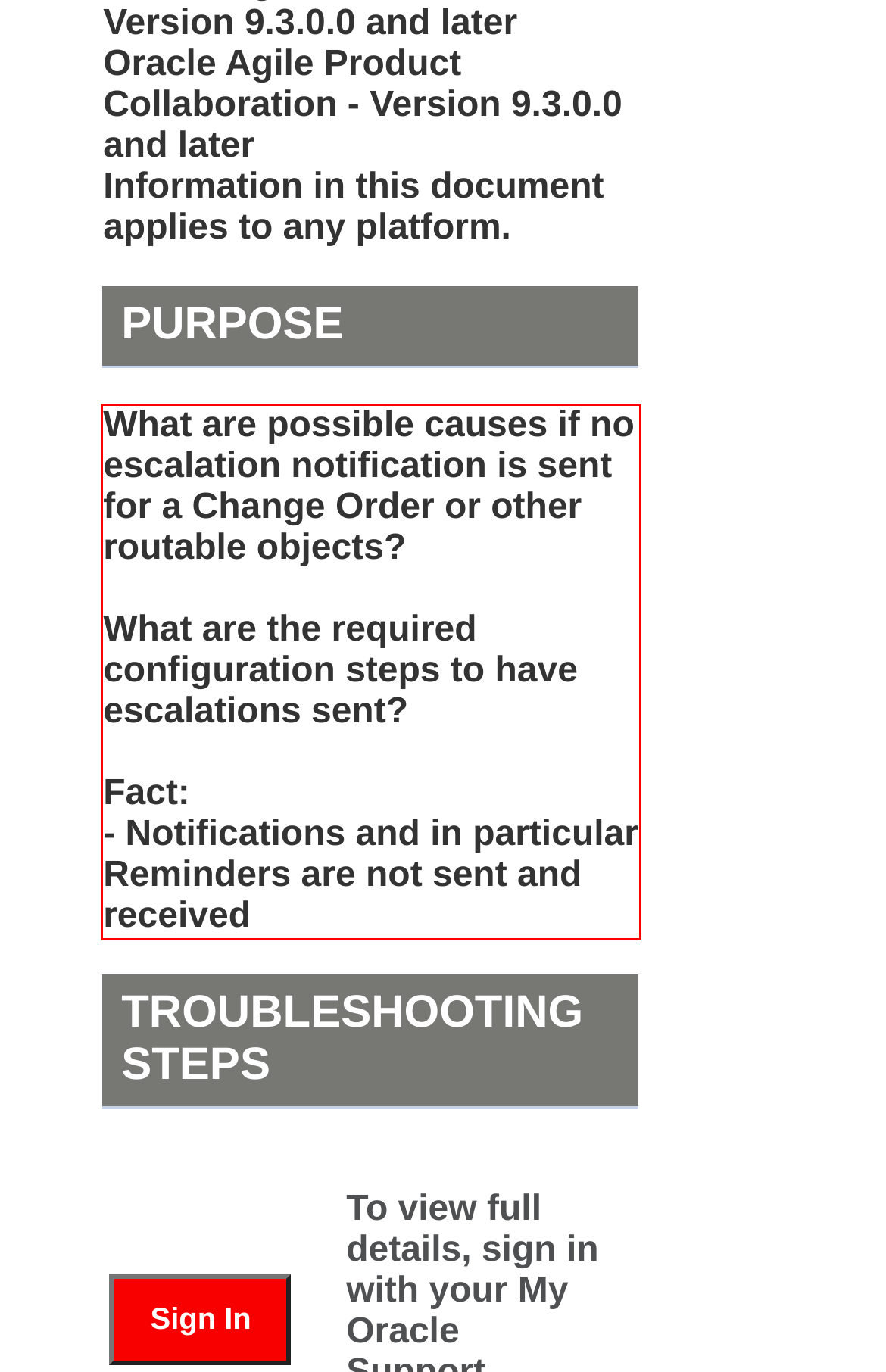Examine the screenshot of the webpage, locate the red bounding box, and generate the text contained within it.

What are possible causes if no escalation notification is sent for a Change Order or other routable objects? What are the required configuration steps to have escalations sent? Fact: - Notifications and in particular Reminders are not sent and received